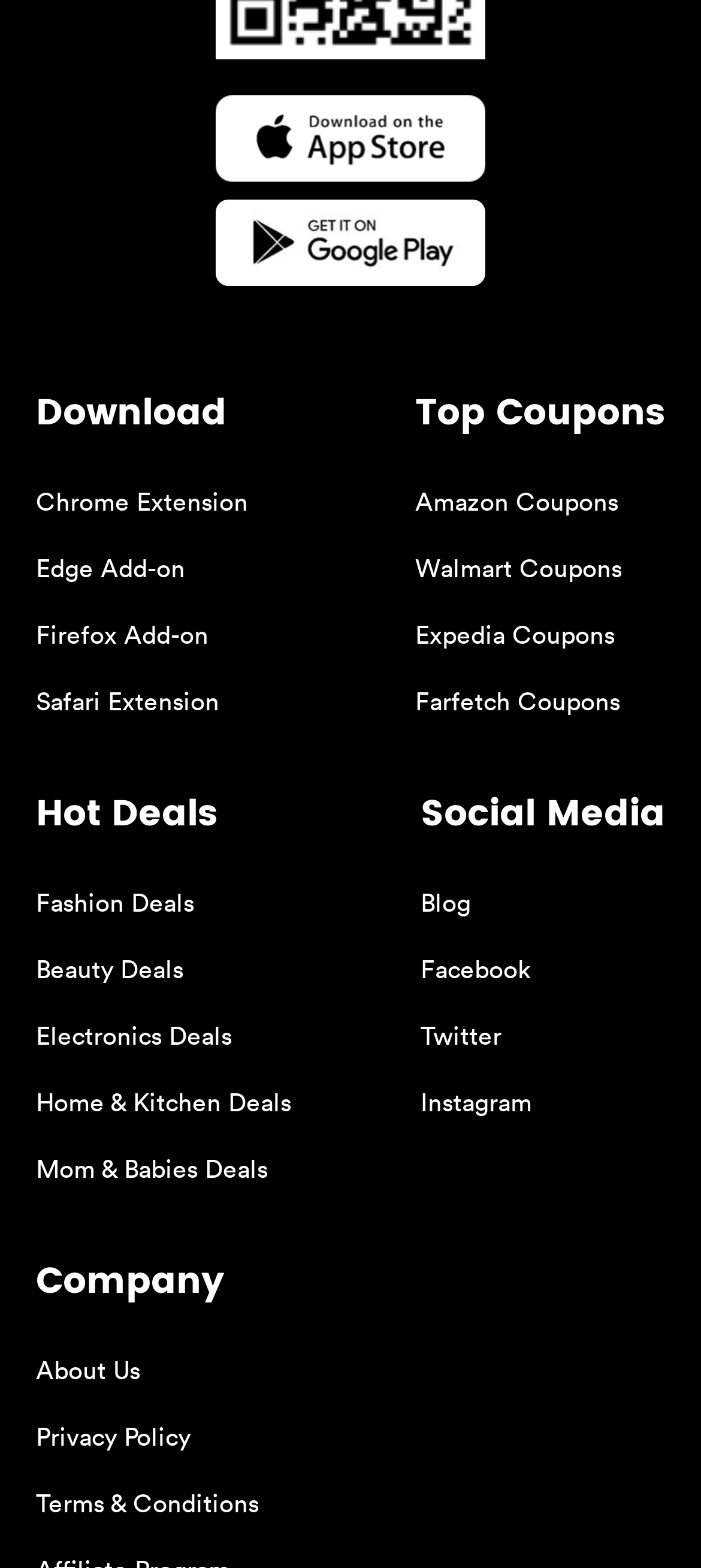Respond to the following question with a brief word or phrase:
What is the category of deals under Hot Deals section?

5